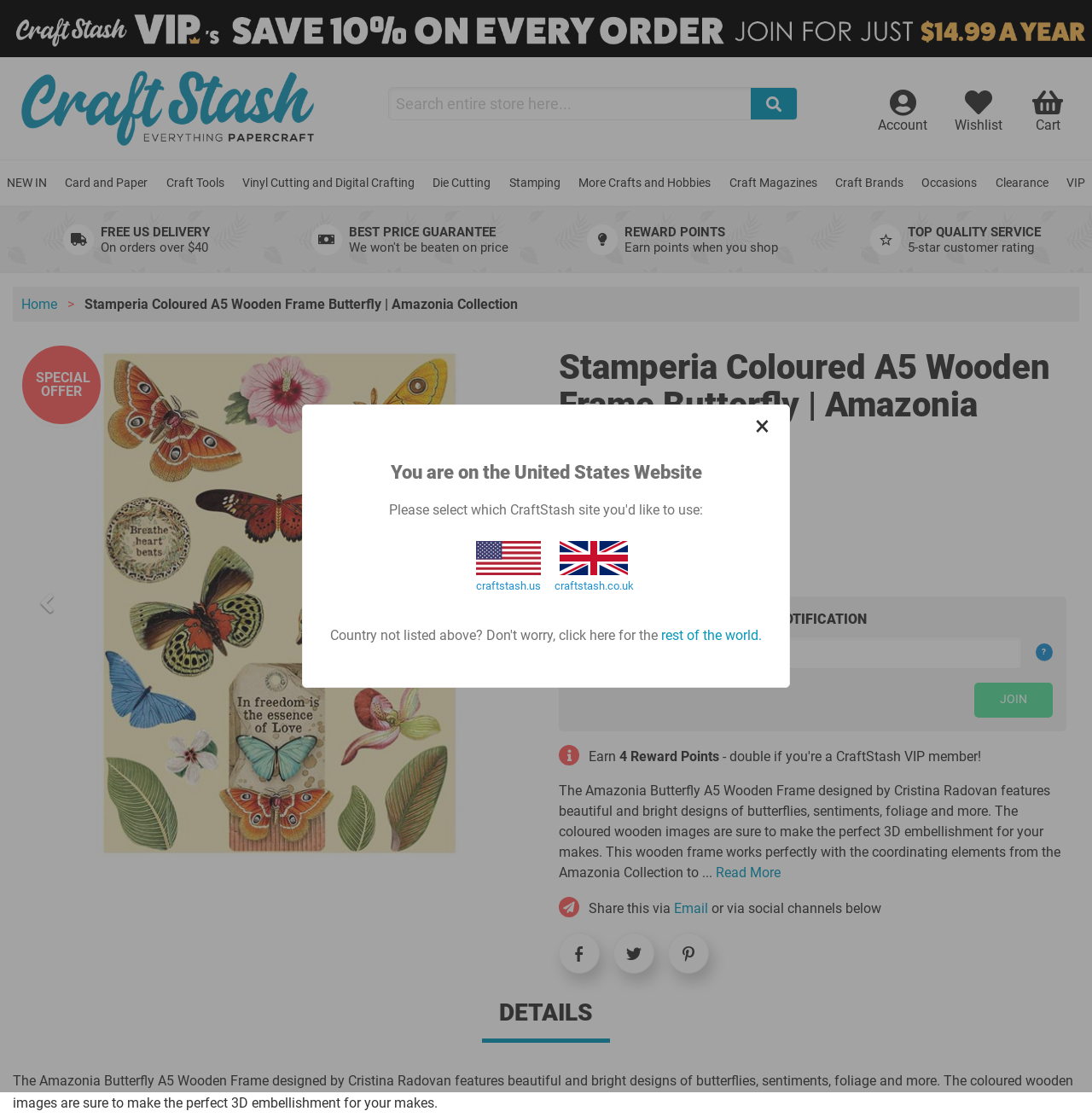Produce an extensive caption that describes everything on the webpage.

This webpage is an e-commerce product page for the "Stamperia Coloured A5 Wooden Frame Butterfly | Amazonia Collection" designed by Cristina Radovan. At the top of the page, there is a navigation menu with various categories such as "NEW IN", "Card and Paper", "Craft Tools", and more. Below the navigation menu, there is a search bar and a series of links to the user's account, wishlist, and cart.

The main content of the page is divided into two sections. On the left side, there is a large image of the product, with navigation buttons to view more images. On the right side, there is a detailed product description, which includes the product name, price, and availability information. The product is currently out of stock, and users can subscribe to receive a notification when it becomes available again.

Below the product description, there are several calls-to-action, including a "JOIN" button to subscribe to the back-in-stock notification, and social media sharing links. There is also a "SPECIAL OFFER" section, but the details of the offer are not specified.

At the bottom of the page, there is a footer section with links to other parts of the website, including a "DETAILS" section that repeats the product description. There is also a dialog box that appears to be a modal window, but its contents are not specified.

Throughout the page, there are several images, including the product image, flags representing different countries, and icons for social media sharing. The overall layout of the page is cluttered, with many elements competing for attention.